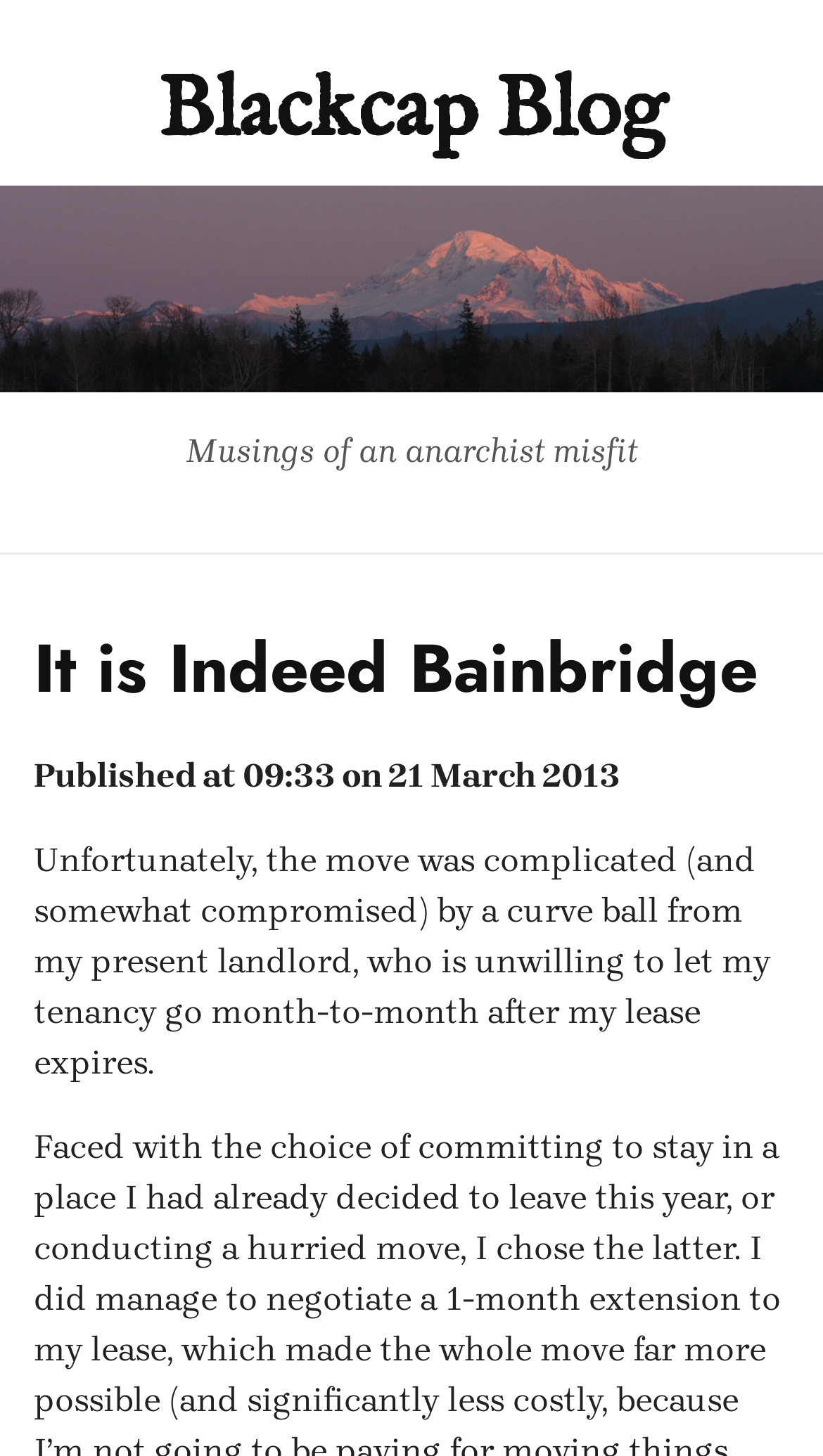What is the topic of the blog post?
Answer with a single word or phrase by referring to the visual content.

Moving and landlord issues